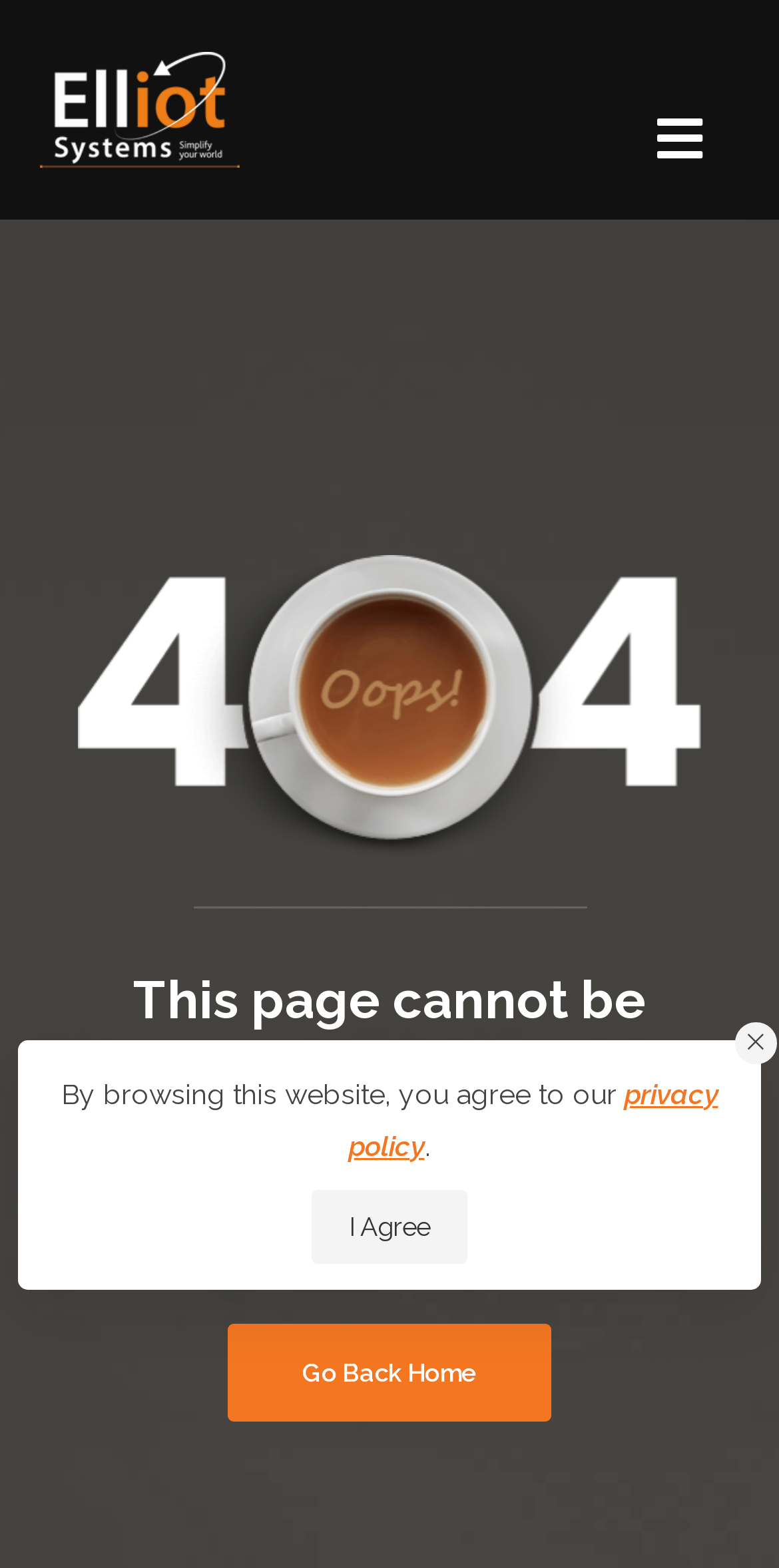What is the purpose of the 'Go Back Home' link?
Based on the screenshot, answer the question with a single word or phrase.

To go back home